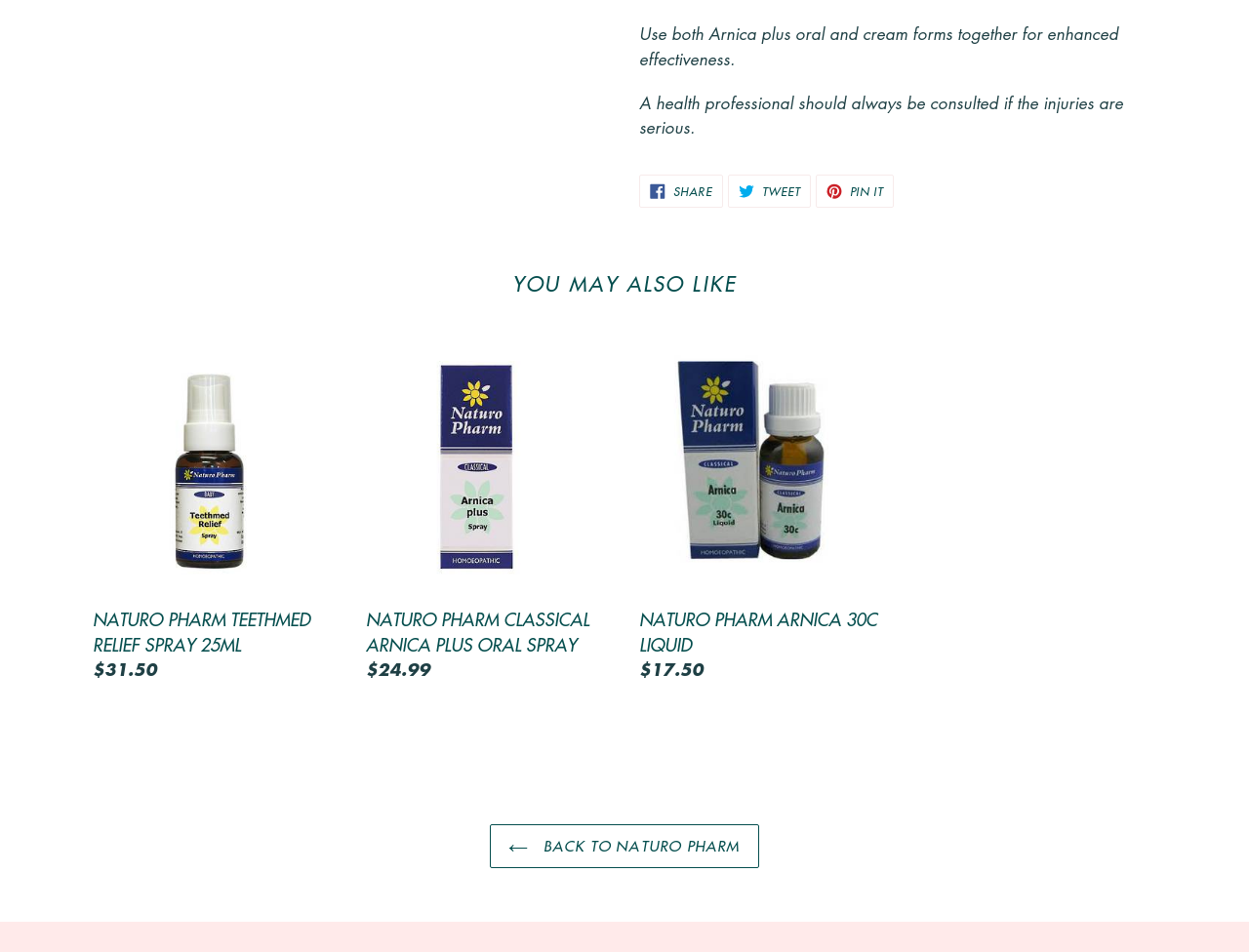What is the price of Naturo Pharm Teethmed Relief Spray?
Please provide a comprehensive answer based on the details in the screenshot.

The price of Naturo Pharm Teethmed Relief Spray is mentioned in the DescriptionListDetail element with ID 1934, which is part of the DescriptionList element with ID 882.